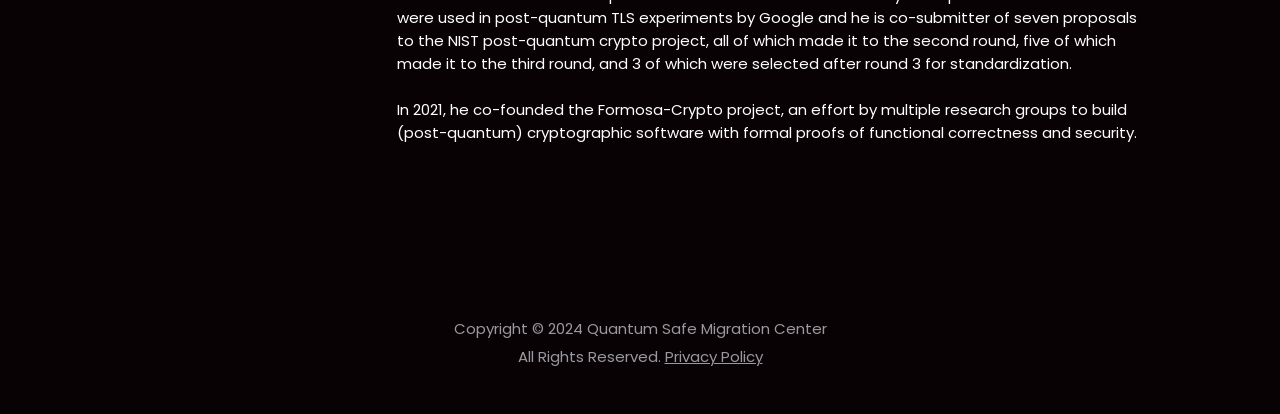Identify the bounding box of the UI element that matches this description: "Privacy Policy".

[0.519, 0.836, 0.596, 0.887]